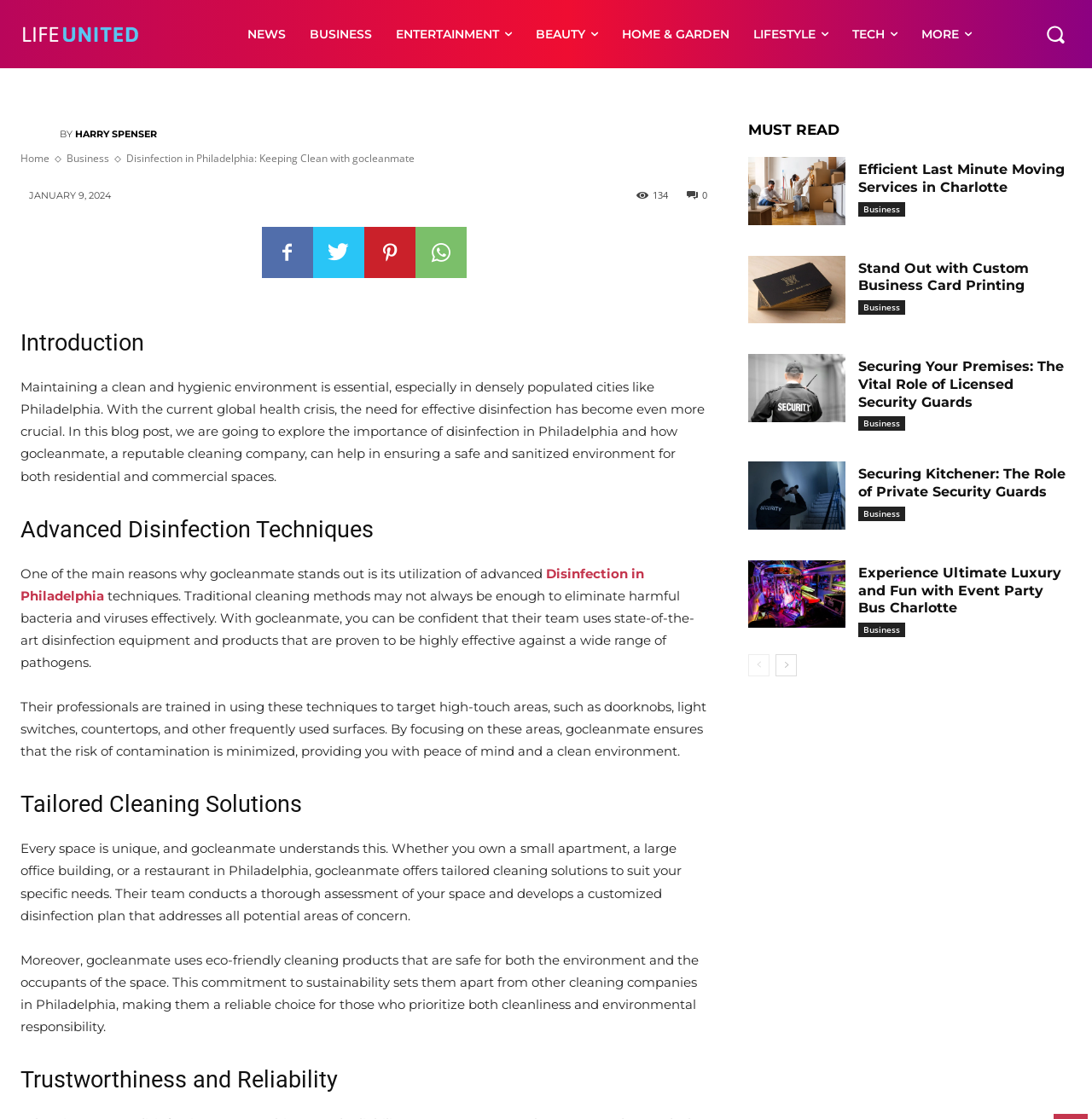Use the details in the image to answer the question thoroughly: 
What is the purpose of gocleanmate's disinfection services?

According to the webpage, gocleanmate's disinfection services aim to provide a safe and sanitized environment for both residential and commercial spaces, especially in densely populated cities like Philadelphia.